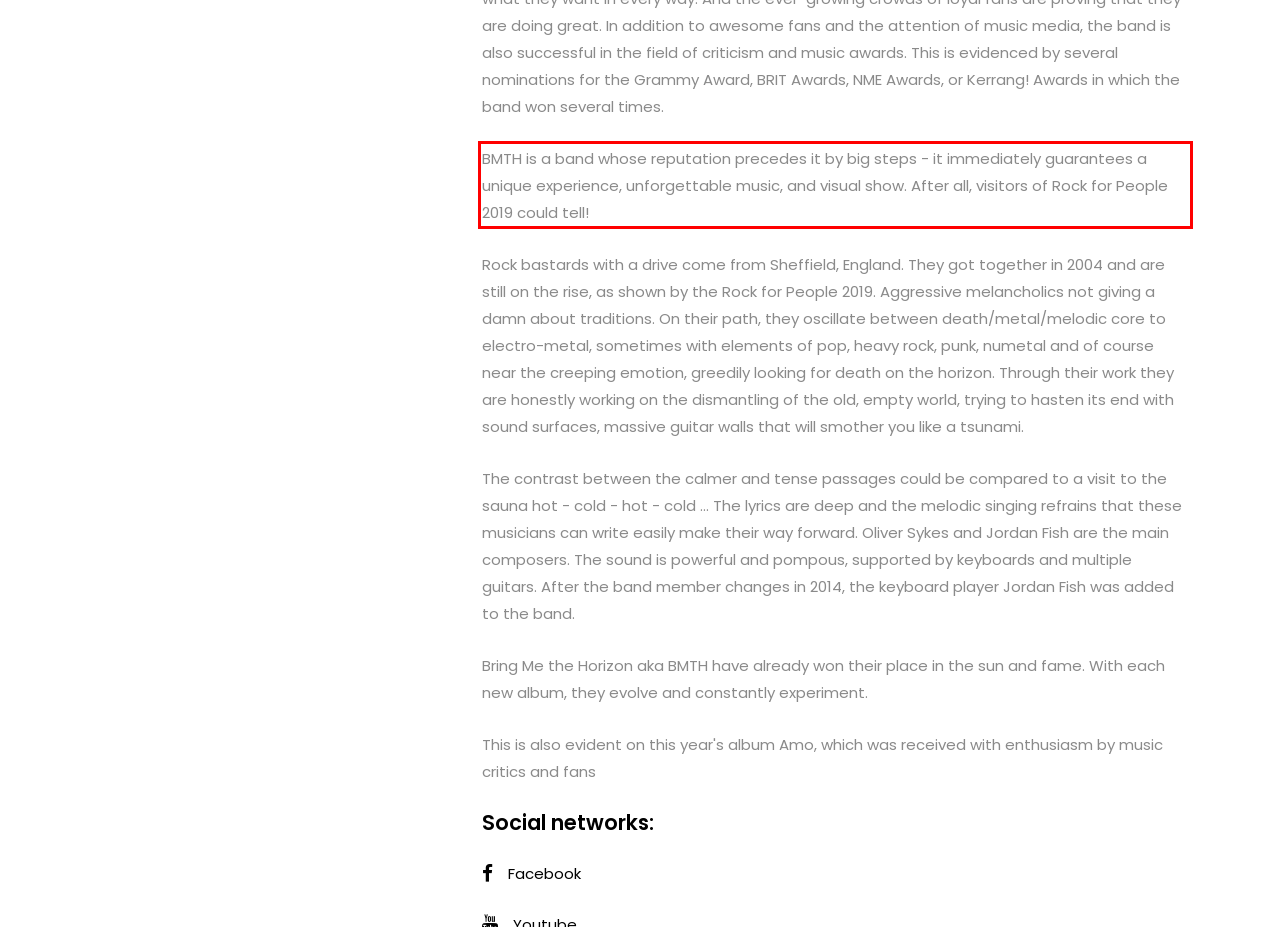View the screenshot of the webpage and identify the UI element surrounded by a red bounding box. Extract the text contained within this red bounding box.

BMTH is a band whose reputation precedes it by big steps - it immediately guarantees a unique experience, unforgettable music, and visual show. After all, visitors of Rock for People 2019 could tell!